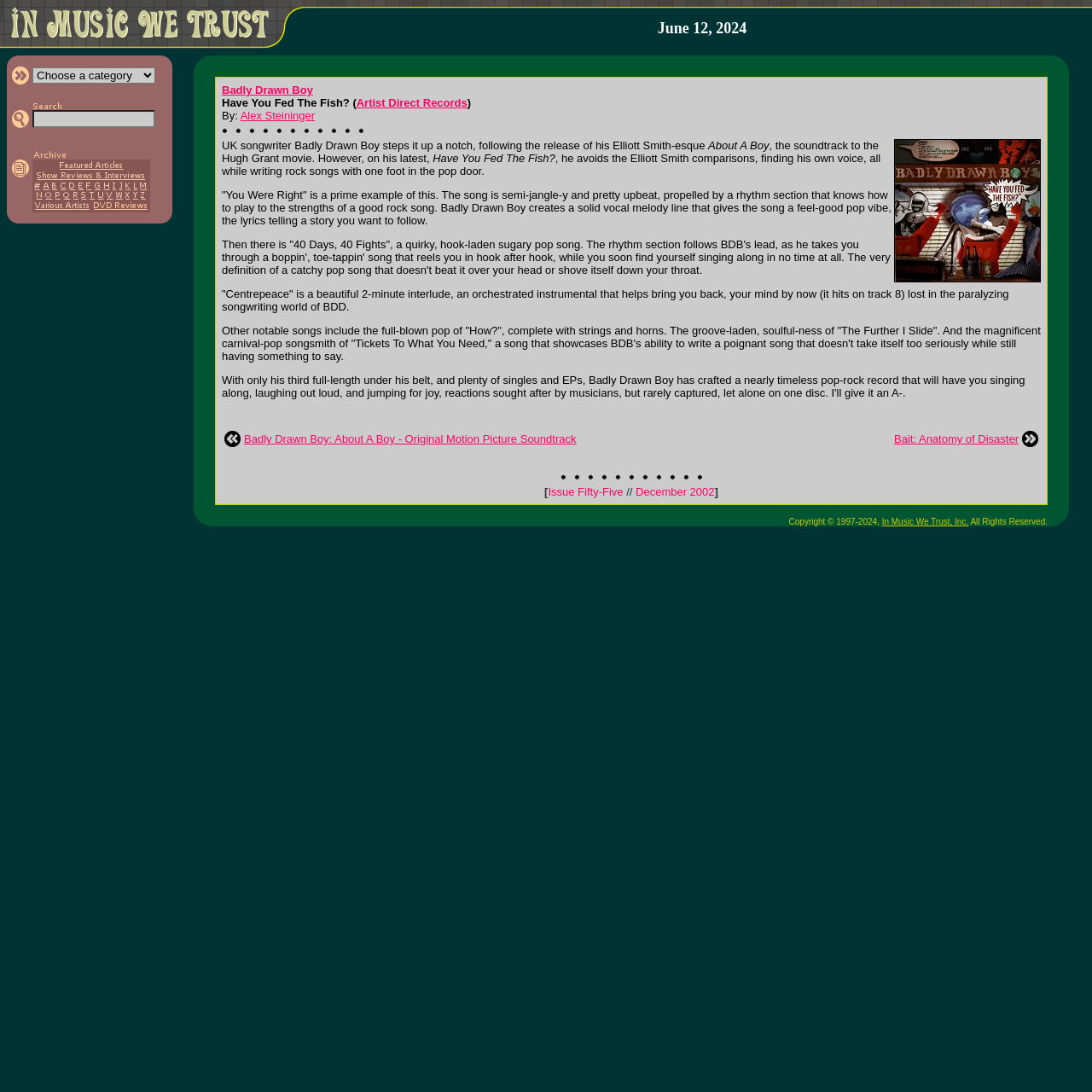Identify the bounding box of the HTML element described as: "June 12, 2024".

[0.602, 0.02, 0.684, 0.033]